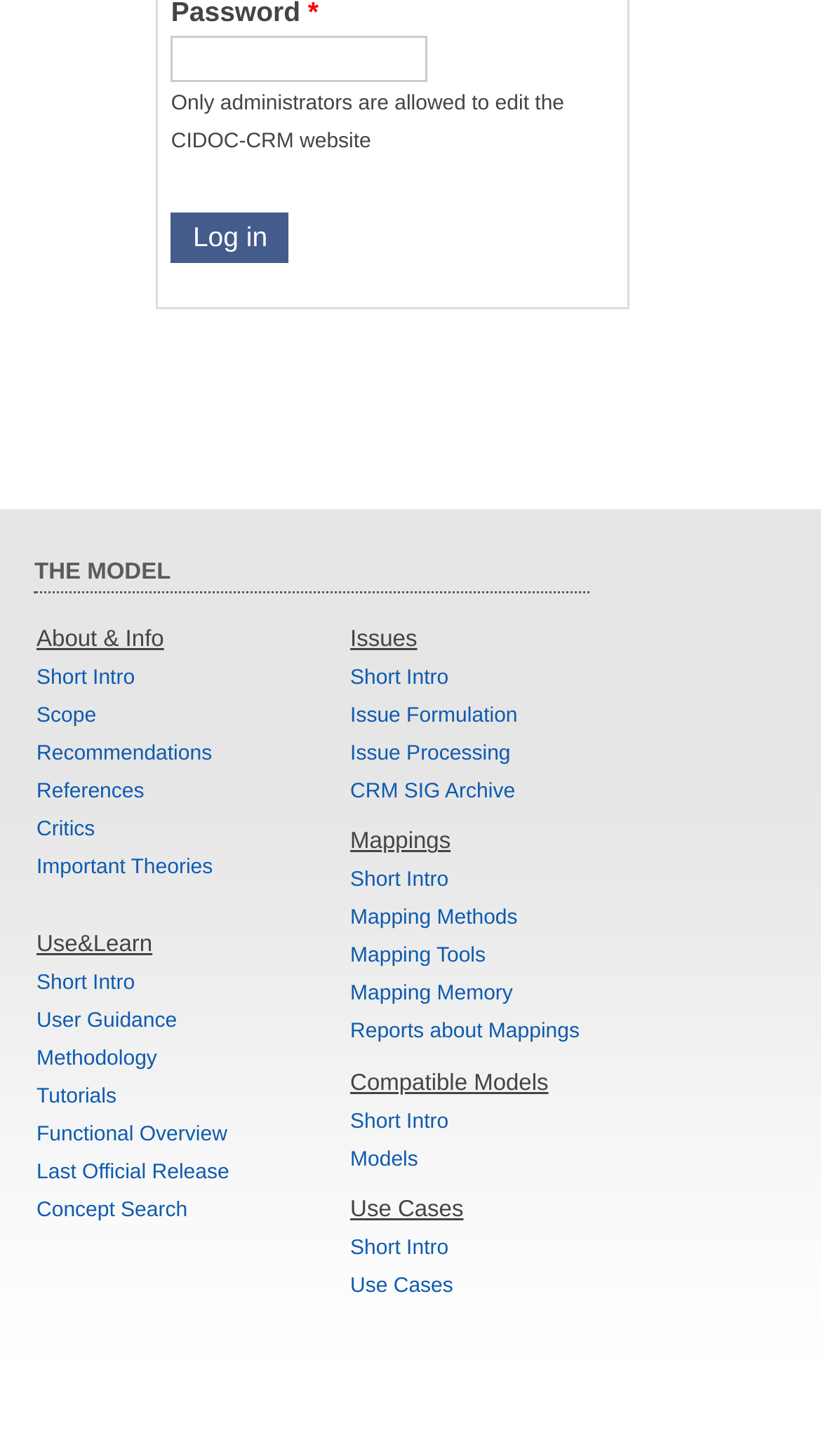Please find the bounding box coordinates of the section that needs to be clicked to achieve this instruction: "explore use cases".

[0.427, 0.85, 0.546, 0.866]